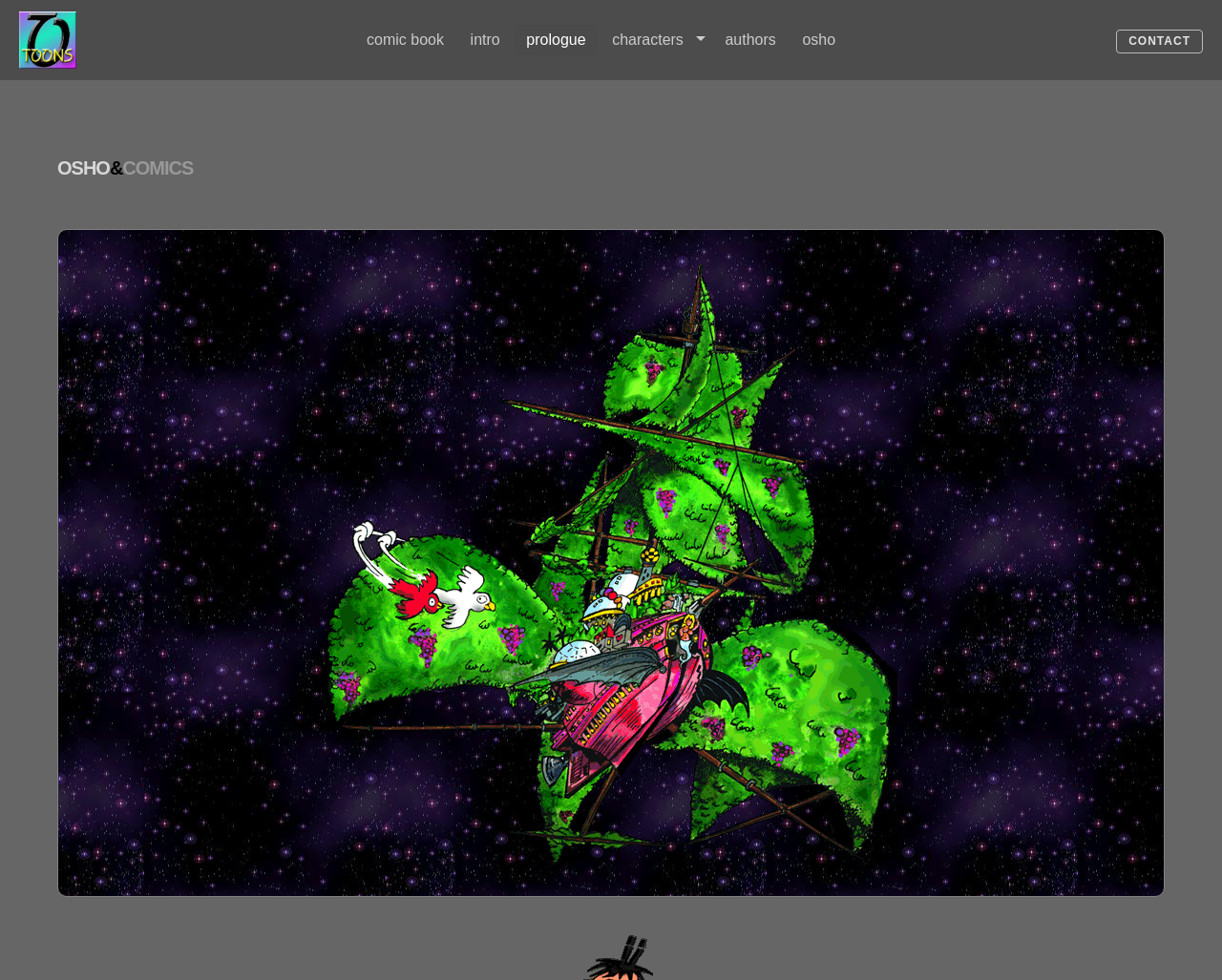Kindly determine the bounding box coordinates for the clickable area to achieve the given instruction: "Publish".

None